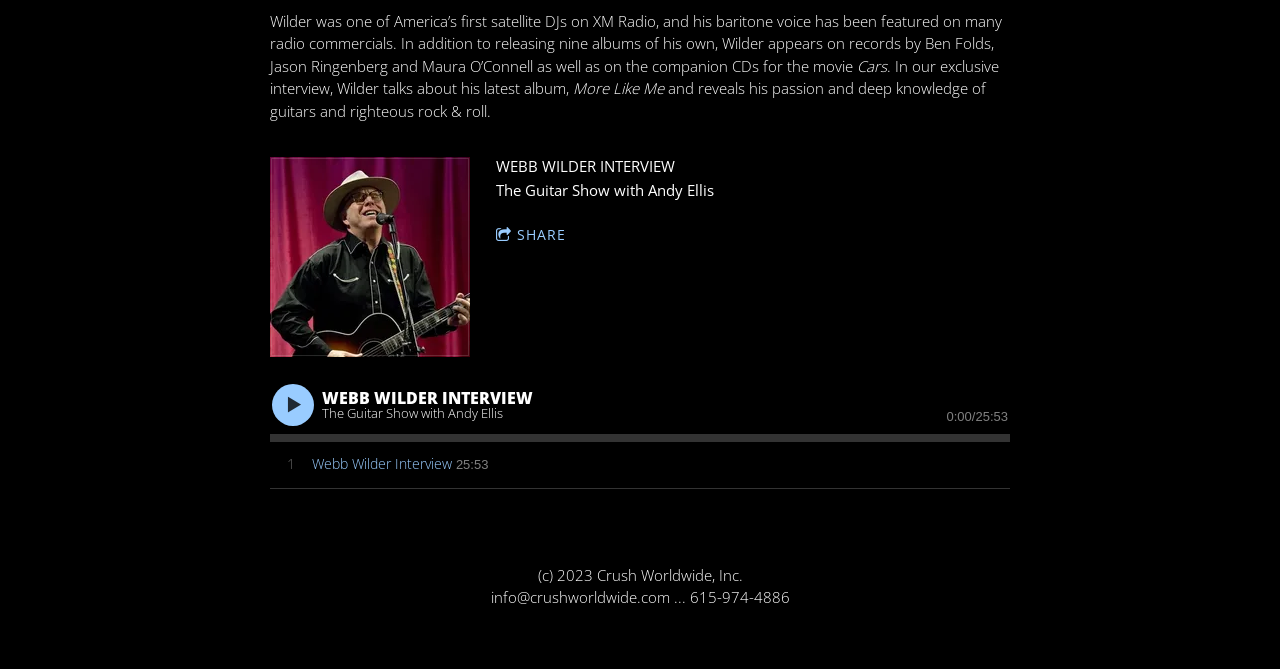From the given element description: "title="Play"", find the bounding box for the UI element. Provide the coordinates as four float numbers between 0 and 1, in the order [left, top, right, bottom].

[0.212, 0.573, 0.245, 0.636]